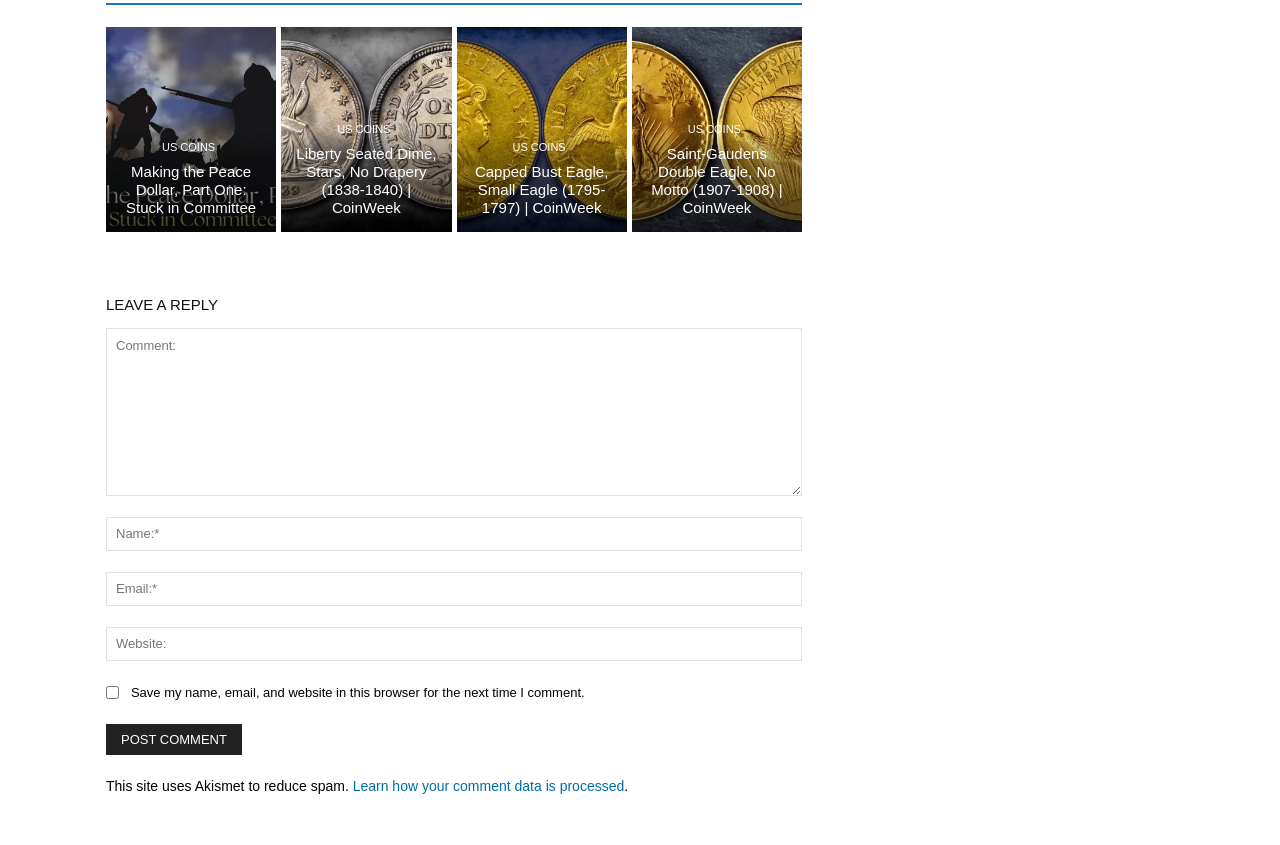Show the bounding box coordinates of the region that should be clicked to follow the instruction: "Click on the link to read about Making the Peace Dollar, Part One: Stuck in Committee."

[0.083, 0.032, 0.216, 0.274]